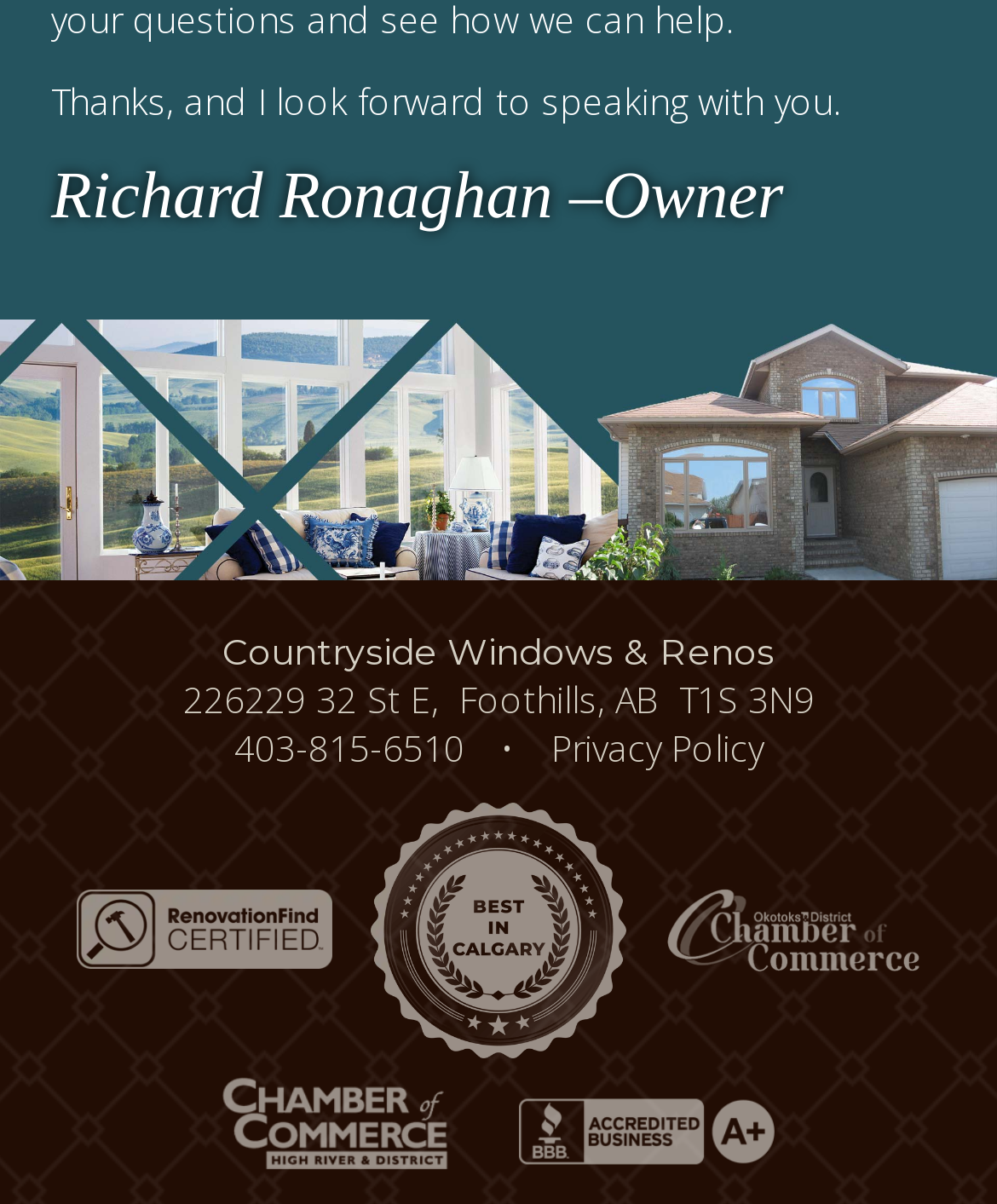Give a one-word or short-phrase answer to the following question: 
What is the phone number?

403-815-6510